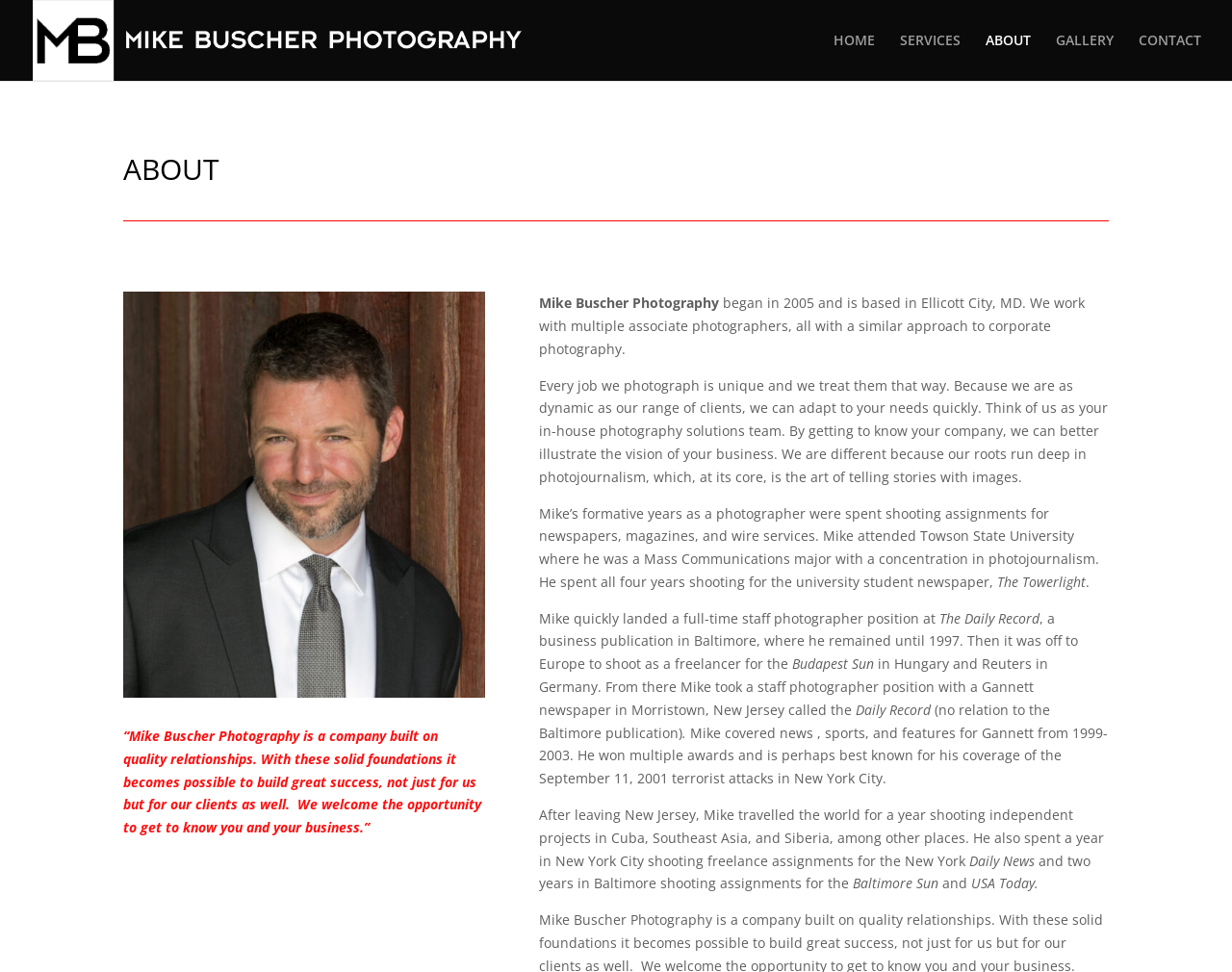What event did Mike cover in New York City?
Using the visual information, respond with a single word or phrase.

September 11, 2001 terrorist attacks